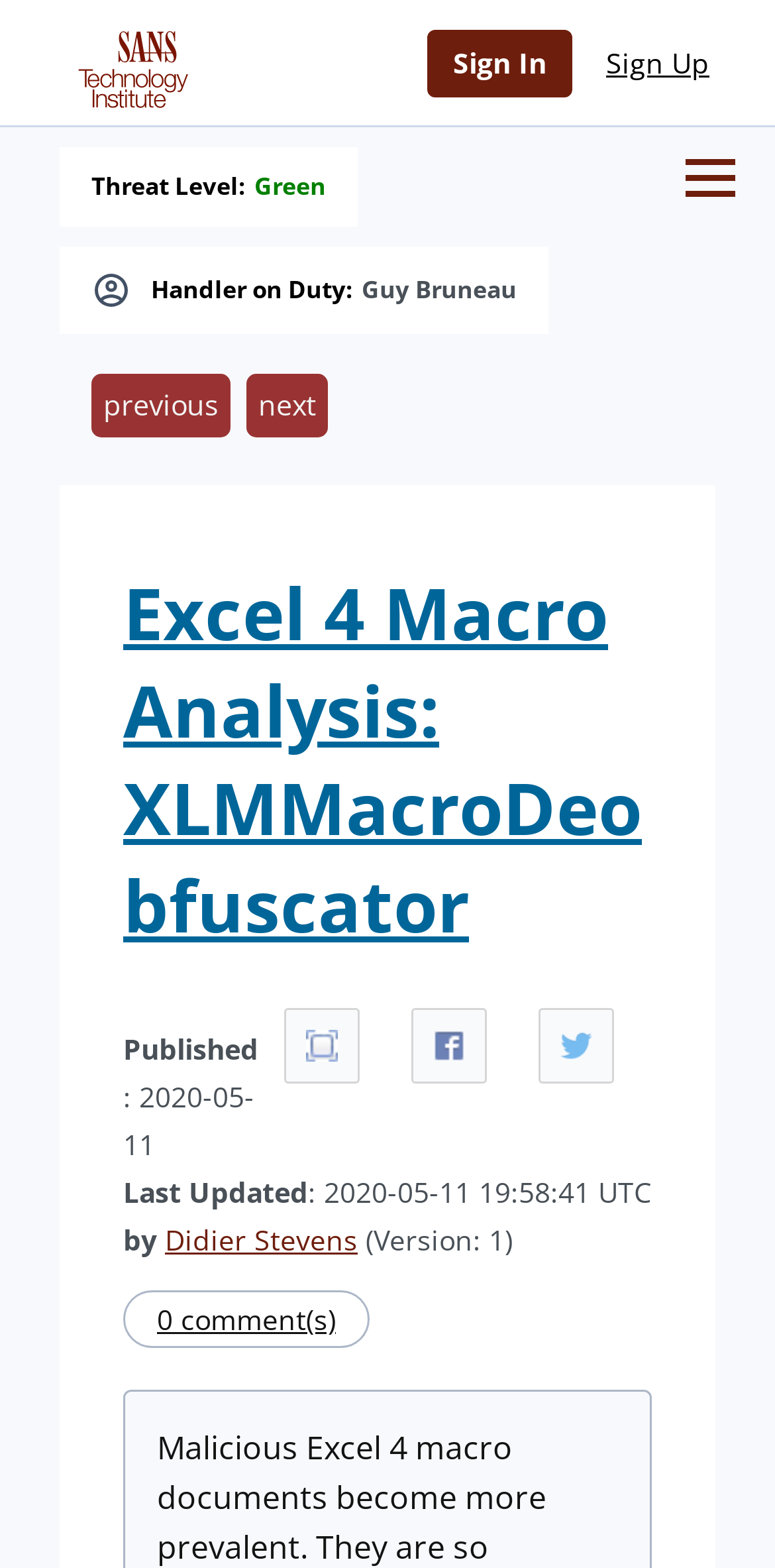Who is the author of the Excel 4 Macro Analysis?
Use the image to answer the question with a single word or phrase.

Didier Stevens